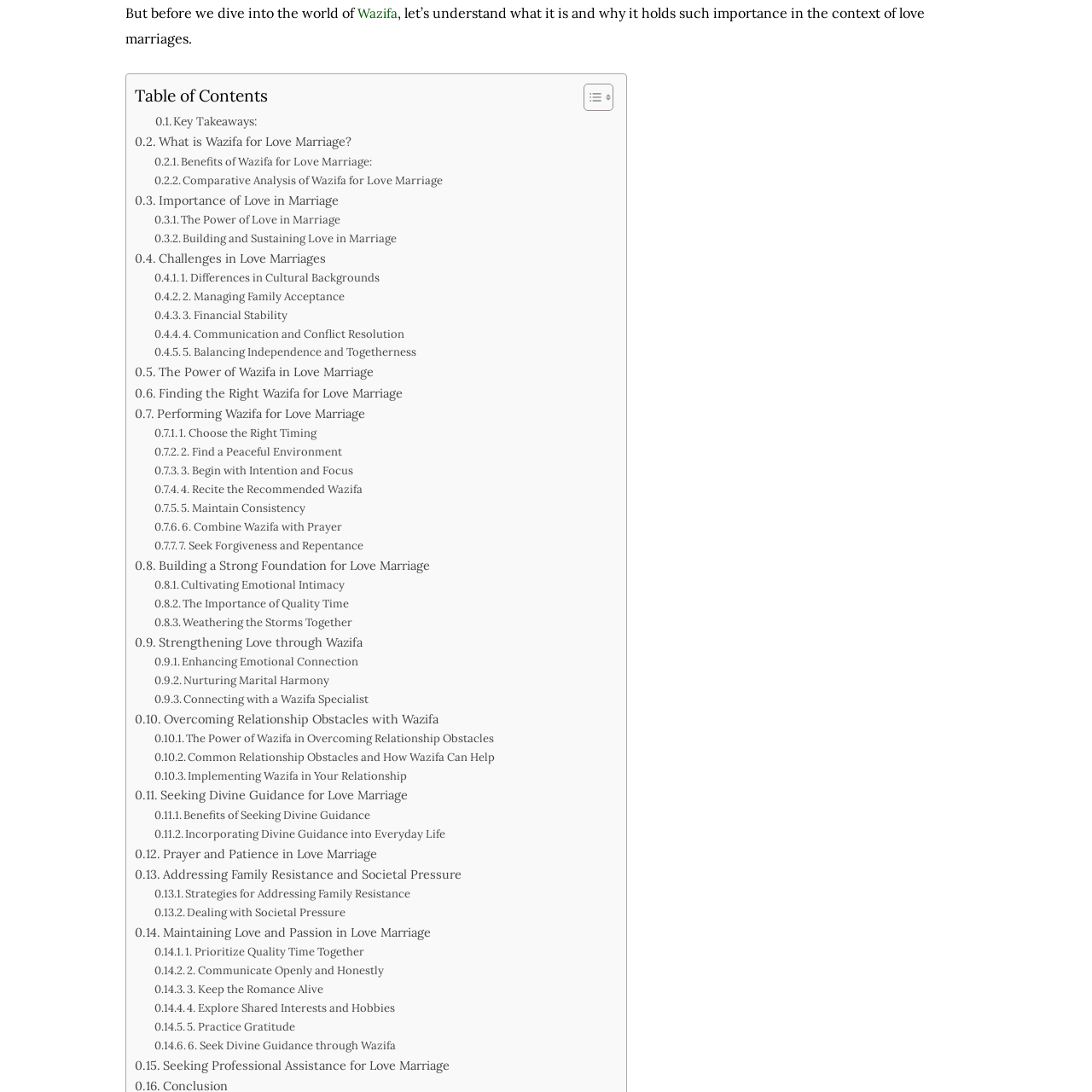Please provide the bounding box coordinates for the element that needs to be clicked to perform the following instruction: "Read about 'What is Wazifa for Love Marriage?'". The coordinates should be given as four float numbers between 0 and 1, i.e., [left, top, right, bottom].

[0.123, 0.121, 0.334, 0.14]